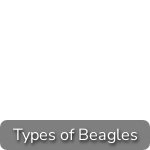What is the main topic of the content?
Examine the webpage screenshot and provide an in-depth answer to the question.

The image is titled 'Types of Beagles' and is placed within a section dedicated to exploring the various breeds and classifications of beagles, which suggests that the main topic of the content is the different types of beagles and their characteristics.